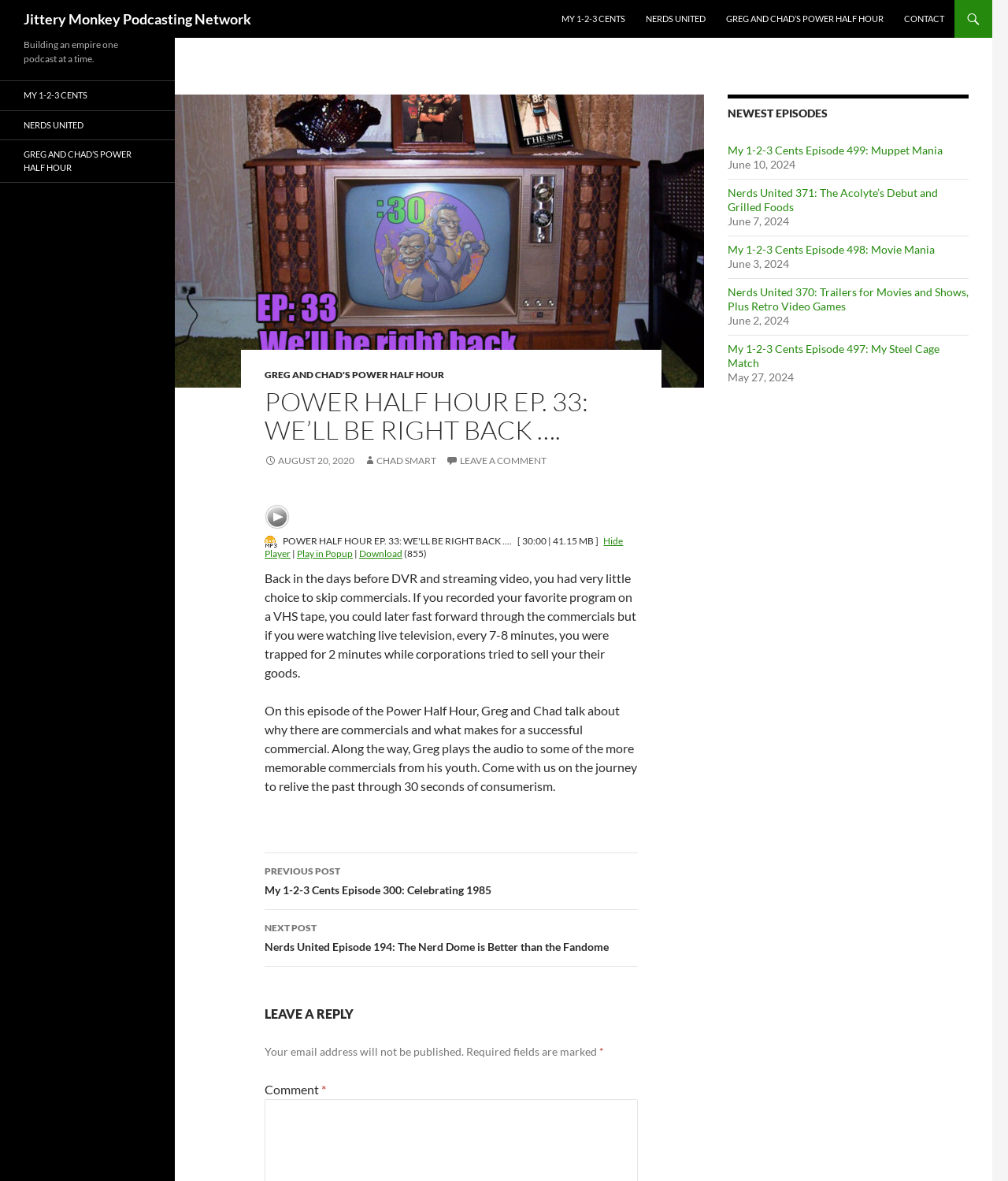Answer briefly with one word or phrase:
What is the title of the current episode?

POWER HALF HOUR EP. 33: WE’LL BE RIGHT BACK ….